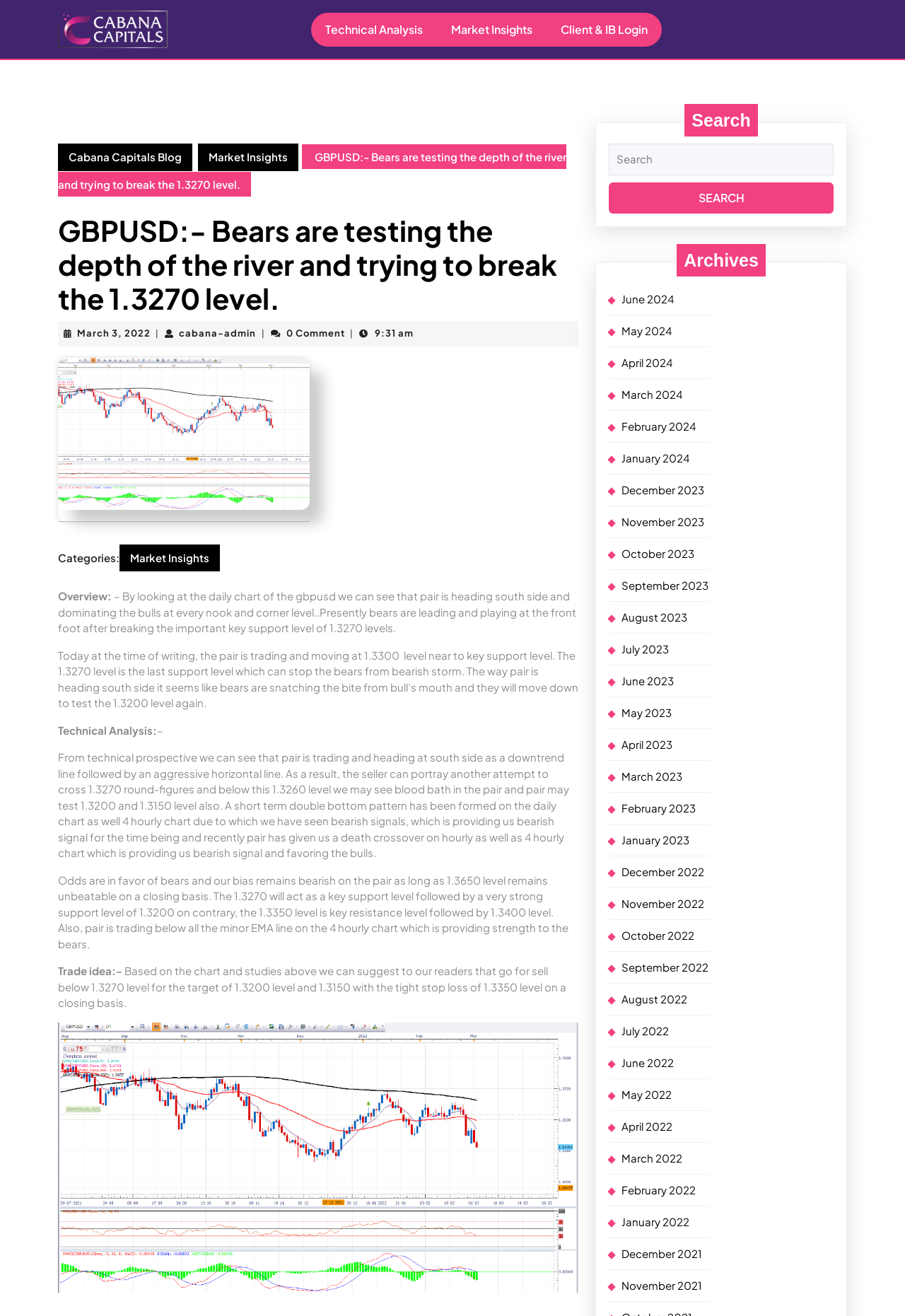Find the bounding box coordinates of the clickable region needed to perform the following instruction: "Read the latest post". The coordinates should be provided as four float numbers between 0 and 1, i.e., [left, top, right, bottom].

[0.064, 0.114, 0.626, 0.145]